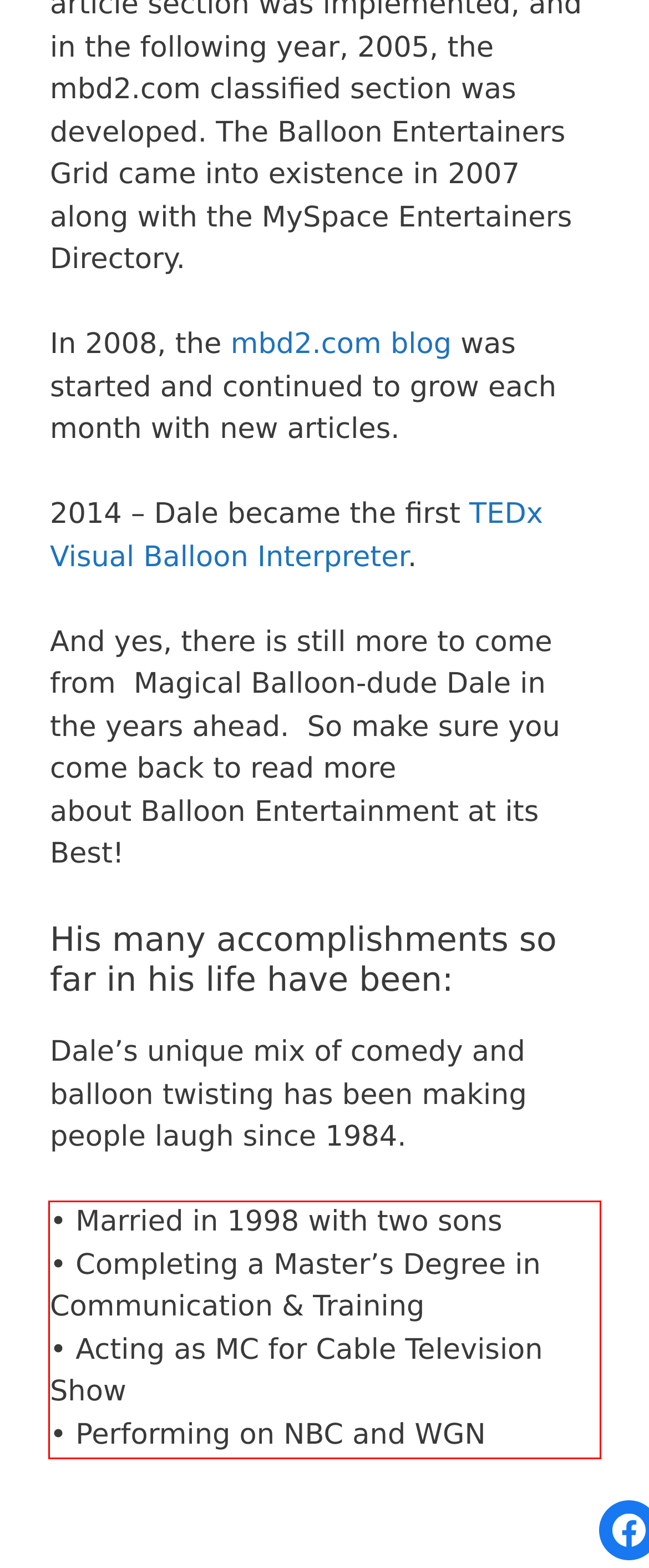Please analyze the provided webpage screenshot and perform OCR to extract the text content from the red rectangle bounding box.

• Married in 1998 with two sons • Completing a Master’s Degree in Communication & Training • Acting as MC for Cable Television Show • Performing on NBC and WGN